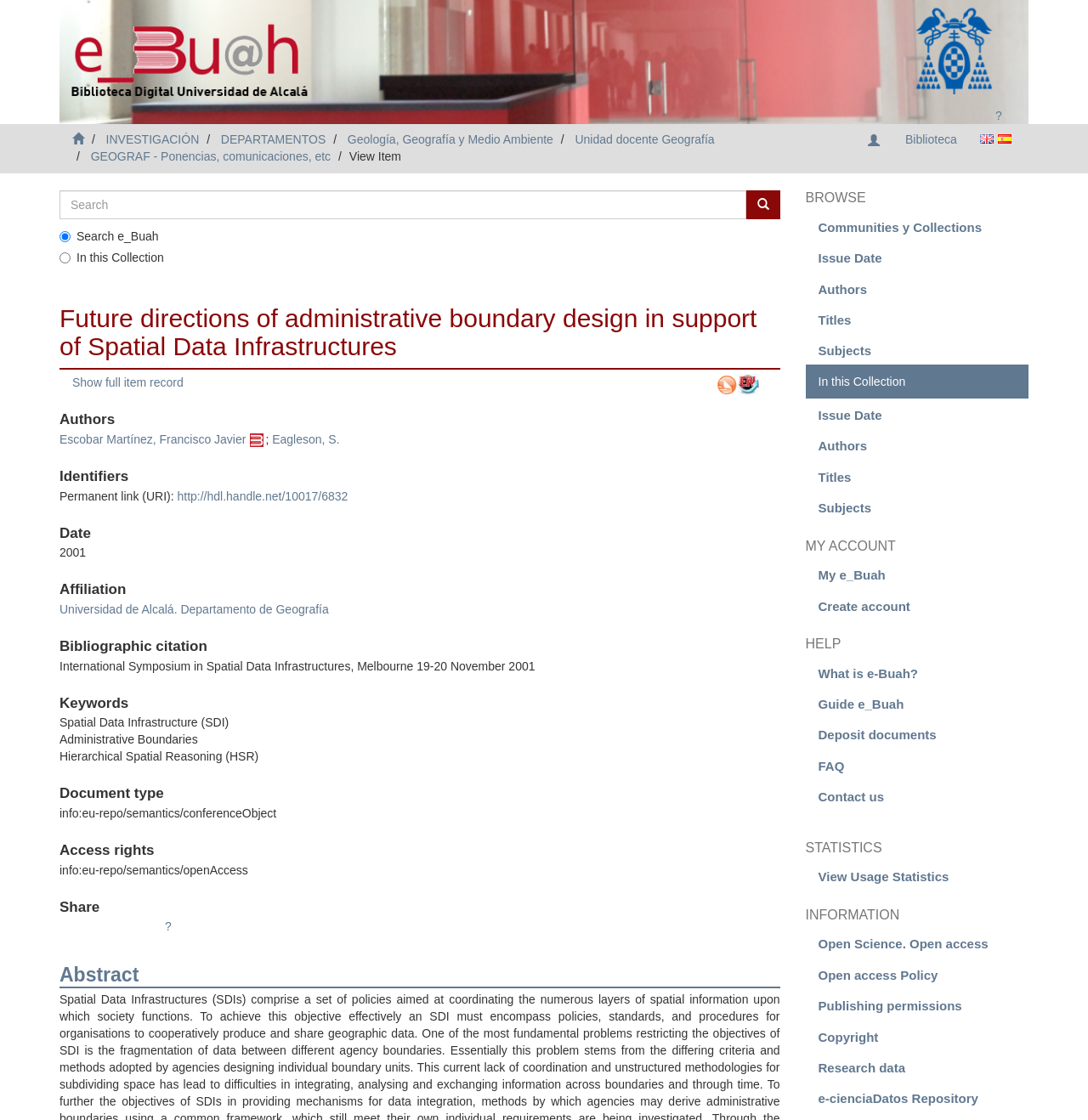What is the document type of the item?
Provide an in-depth answer to the question, covering all aspects.

I found the document type of the item by looking at the 'Document type' section and finding the static text 'info:eu-repo/semantics/conferenceObject' which indicates that the document type is a conference object.